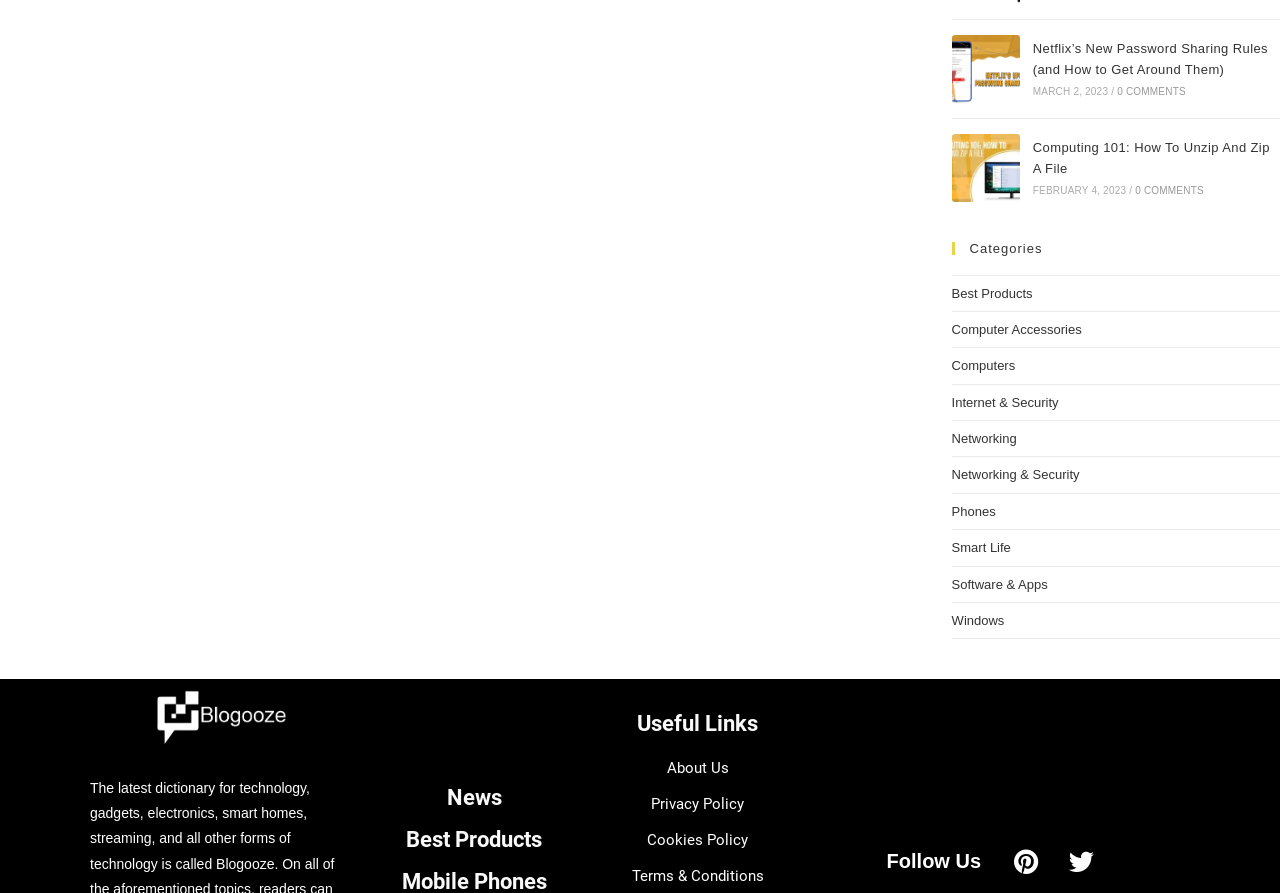Given the element description: "Software & Apps", predict the bounding box coordinates of the UI element it refers to, using four float numbers between 0 and 1, i.e., [left, top, right, bottom].

[0.743, 0.646, 0.819, 0.663]